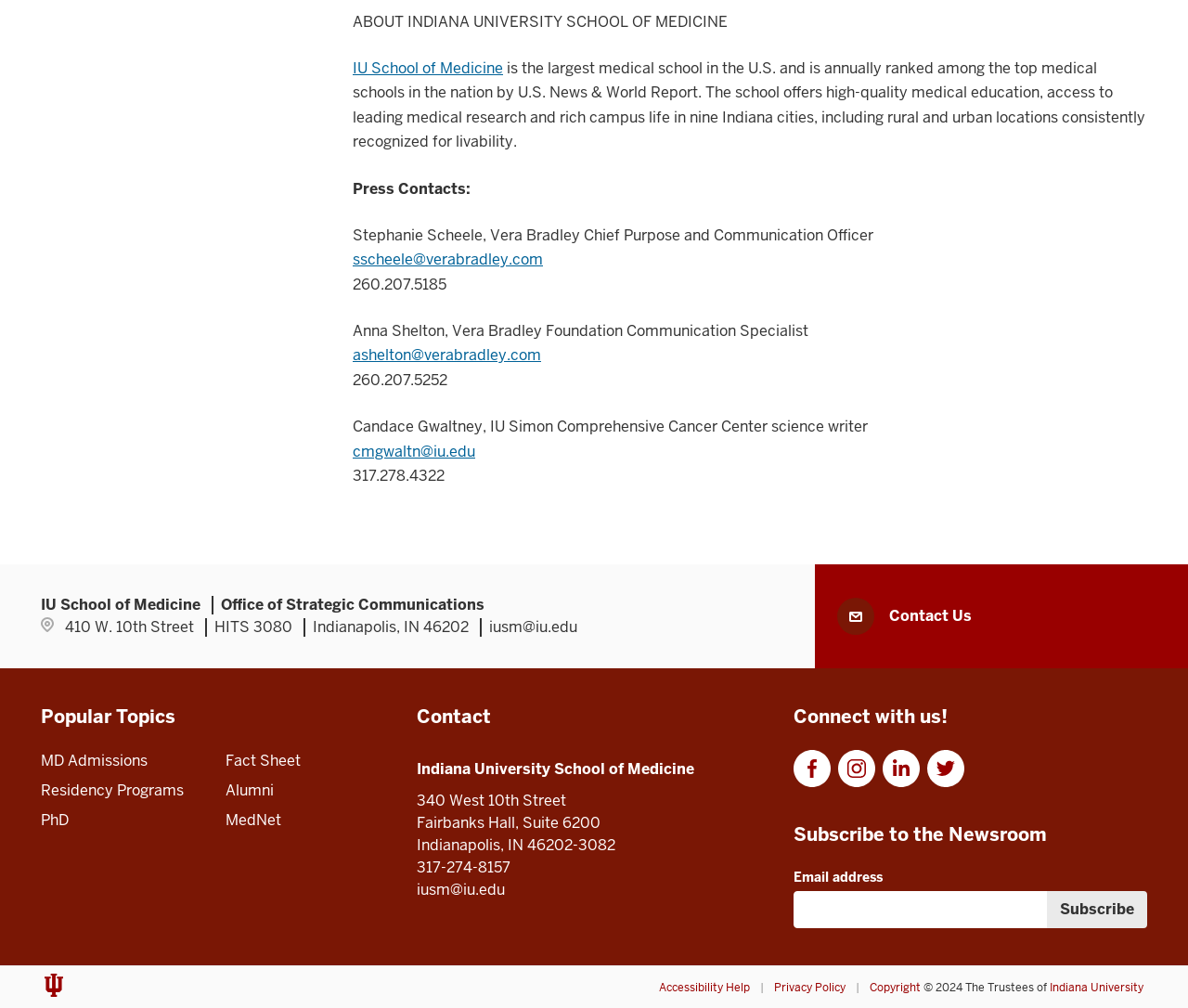What is the phone number for the Indiana University School of Medicine?
Please provide a single word or phrase based on the screenshot.

317-274-8157